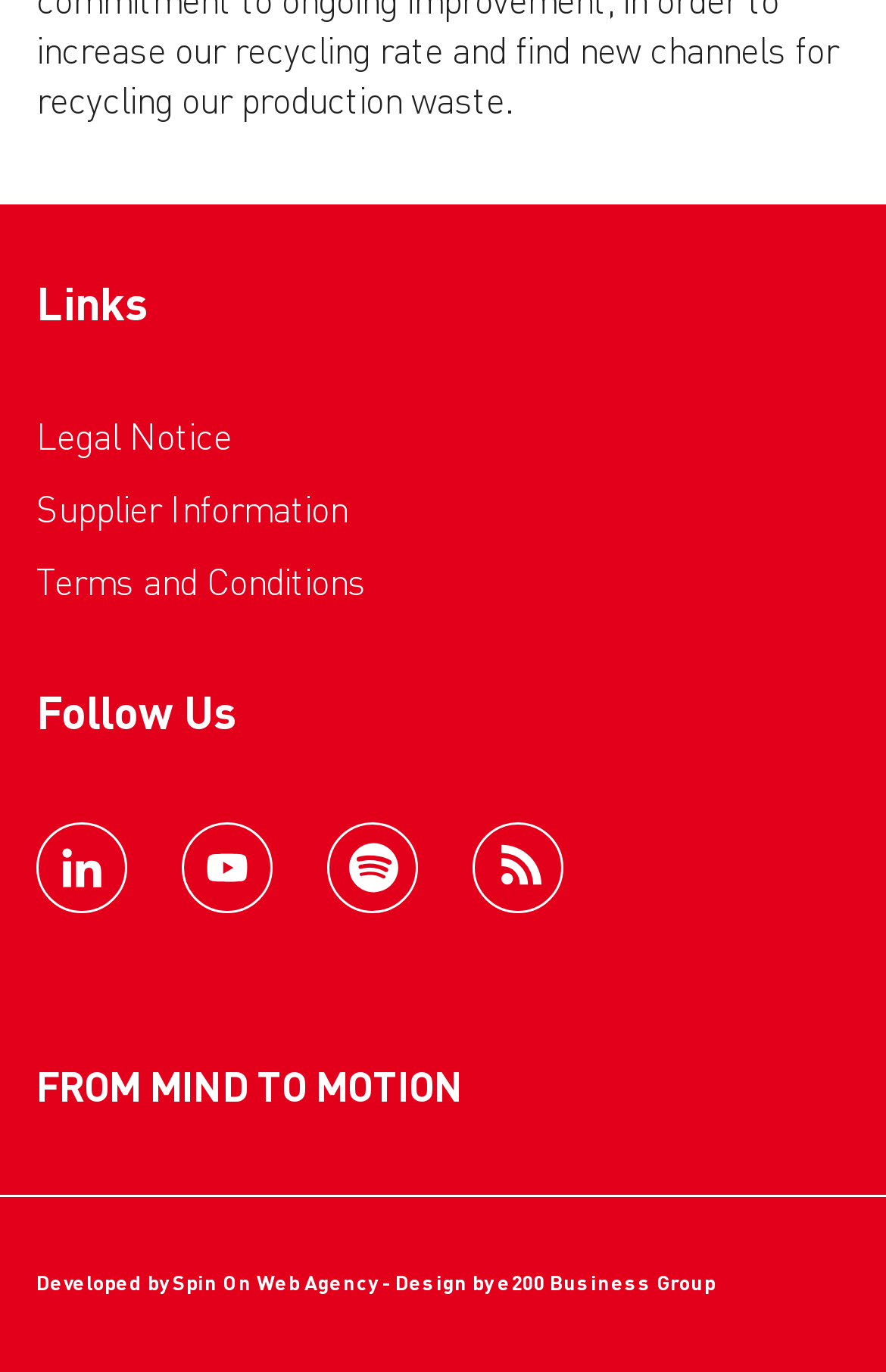What is the slogan or phrase at the bottom of the webpage?
Provide a short answer using one word or a brief phrase based on the image.

FROM MIND TO MOTION